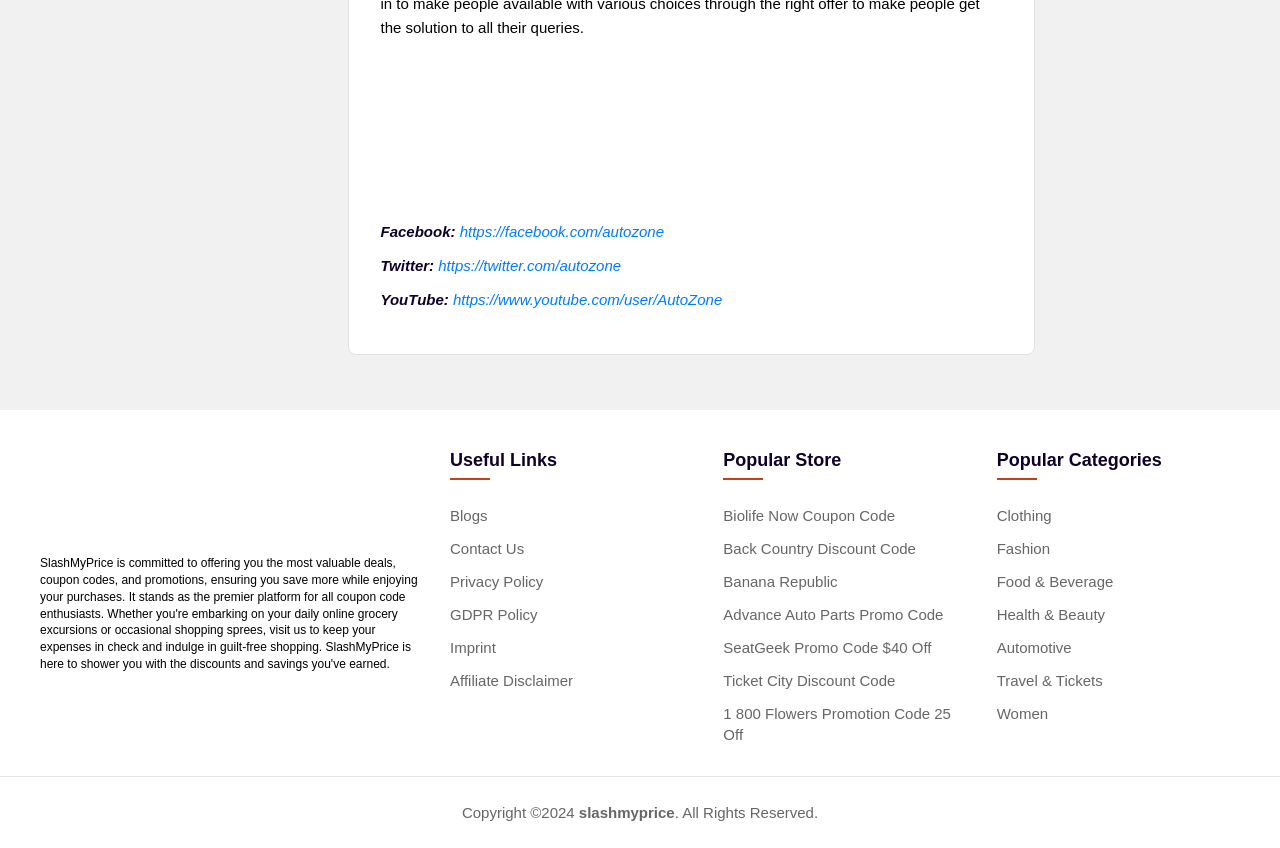Refer to the image and offer a detailed explanation in response to the question: What type of content is available in the 'Popular Store' section?

I found the type of content available in the 'Popular Store' section by looking at the links provided underneath it. The links are 'Biolife Now Coupon Code', 'Back Country Discount Code', 'Banana Republic', 'Advance Auto Parts Promo Code', 'SeatGeek Promo Code $40 Off', 'Ticket City Discount Code', and '1 800 Flowers Promotion Code 25 Off', which suggest that this section is meant to provide discount codes and promo codes for various stores.